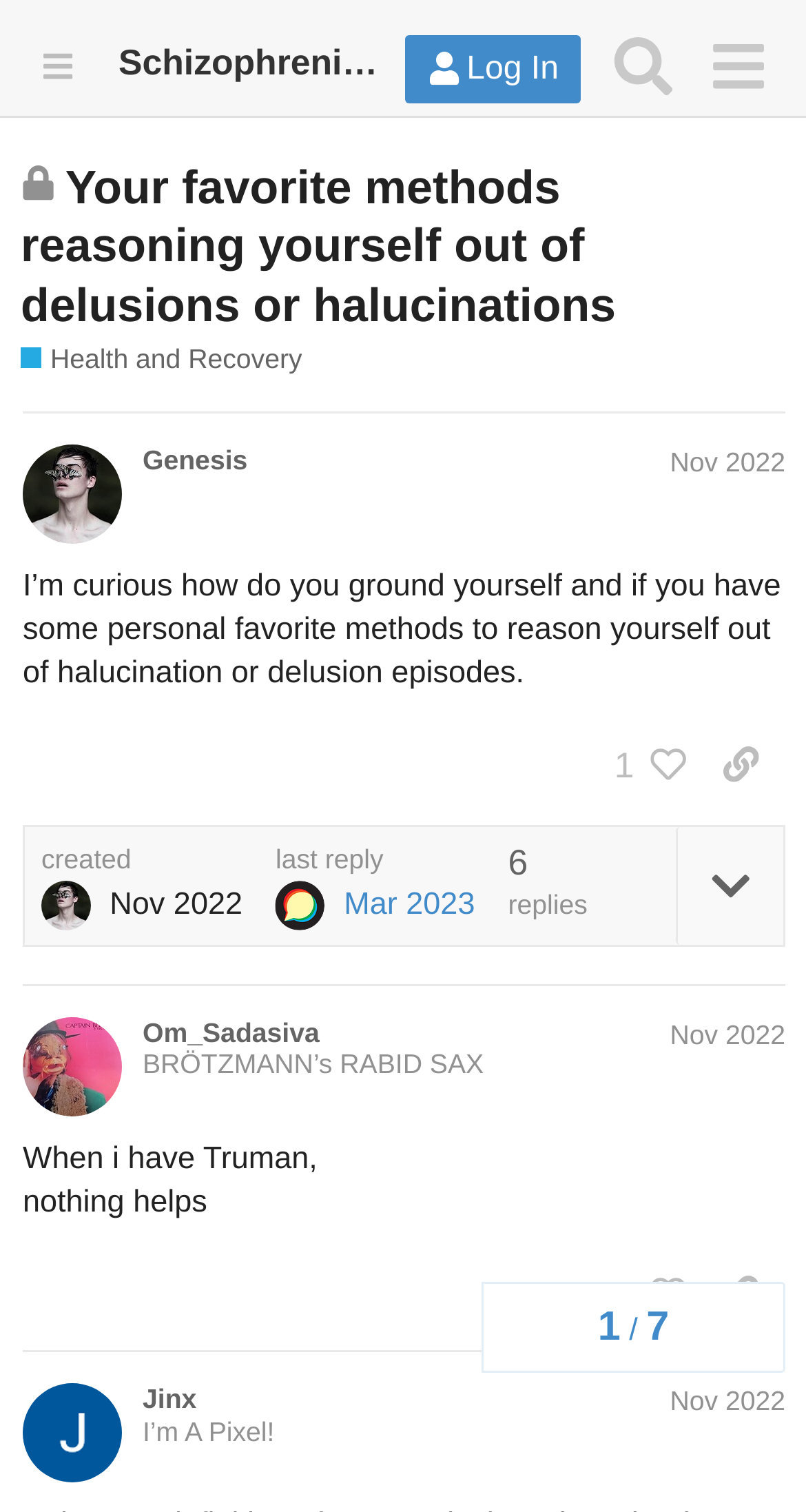What is the username of the author of the first post?
Could you answer the question in a detailed manner, providing as much information as possible?

I looked for the link element with the label 'Genesis' inside the region 'post #1 by @Genesis', which indicates the username of the author of the first post.